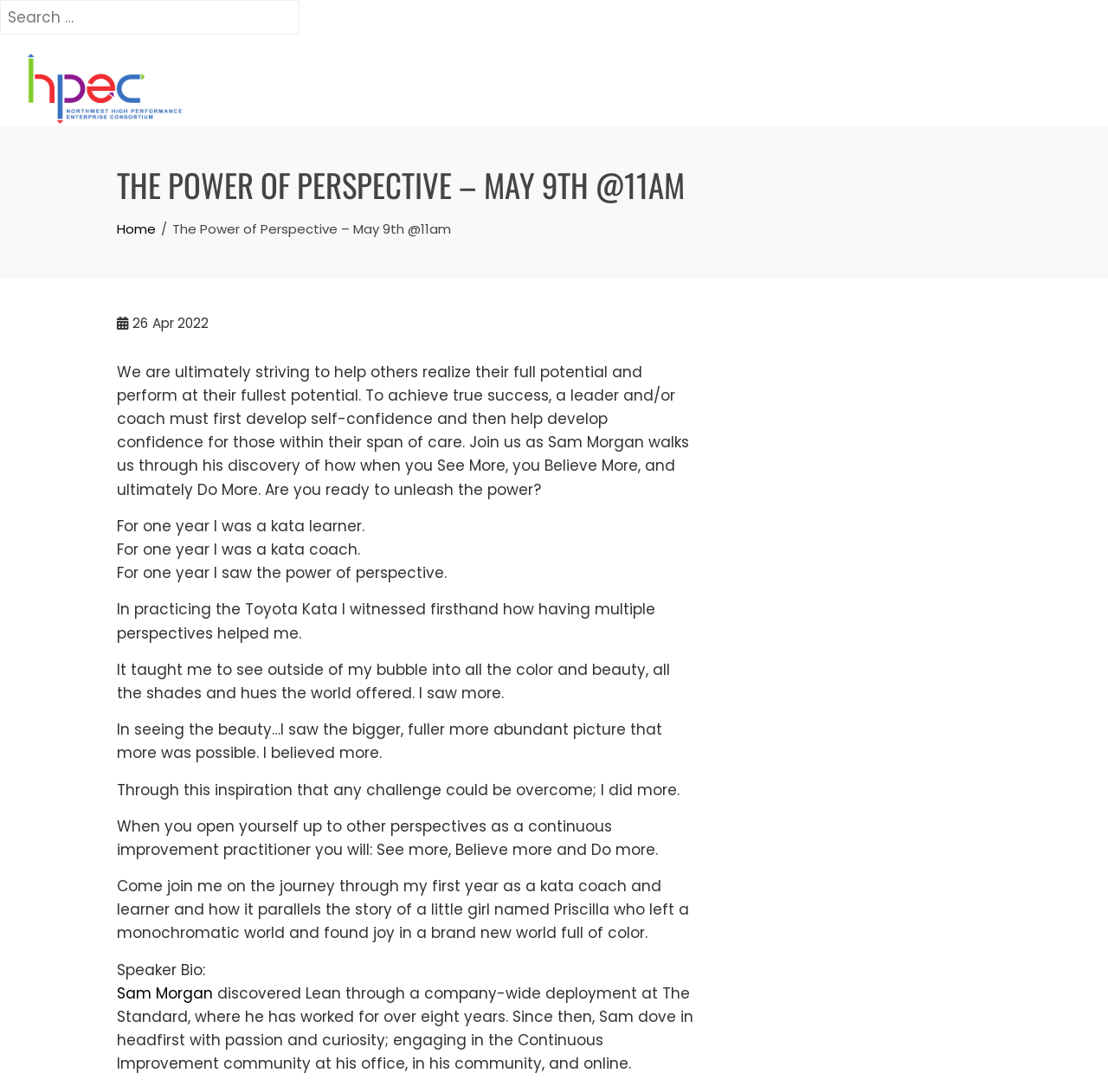Determine the bounding box of the UI component based on this description: "title="NWHPEC logo"". The bounding box coordinates should be four float values between 0 and 1, i.e., [left, top, right, bottom].

[0.023, 0.048, 0.166, 0.114]